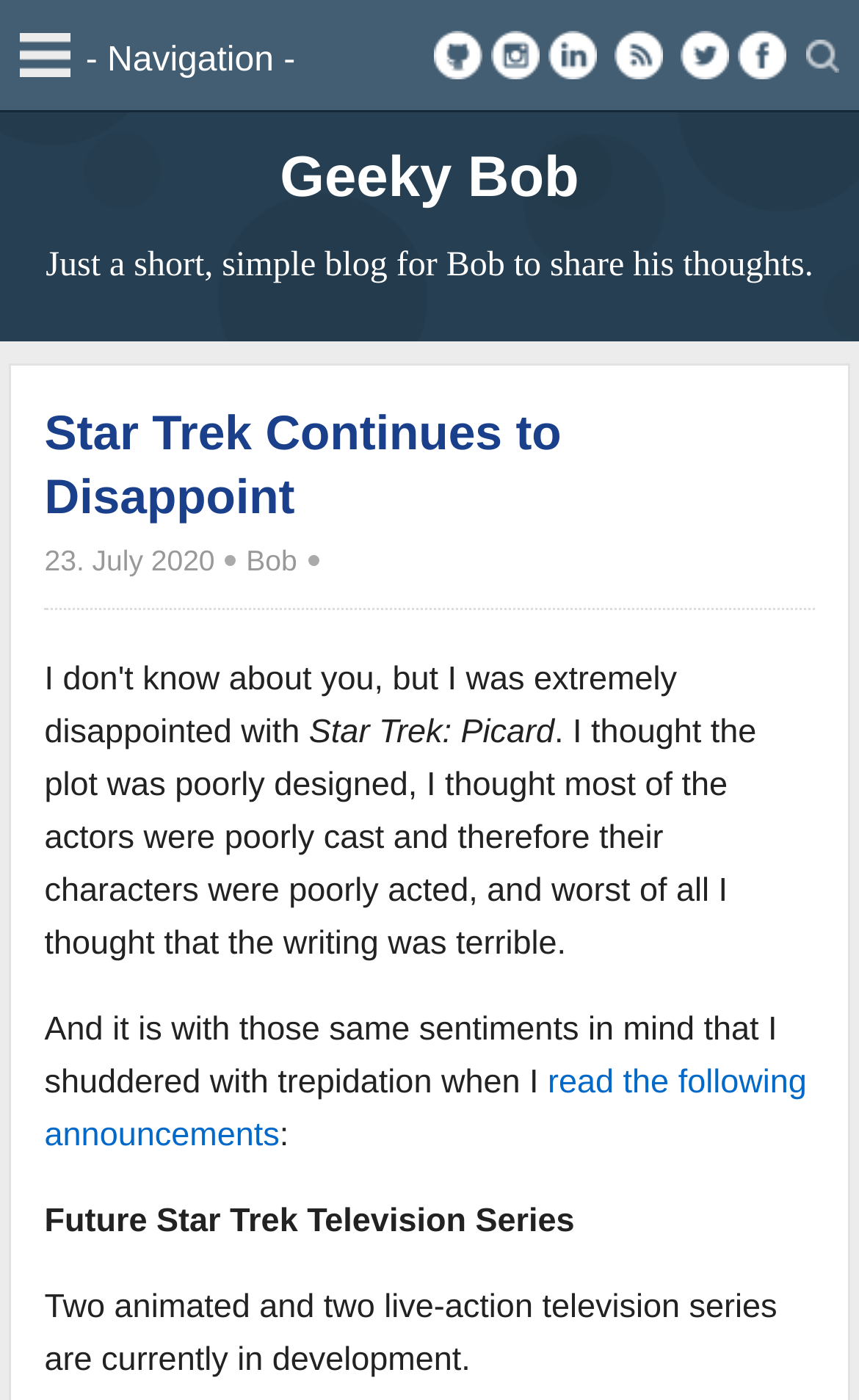Identify the bounding box coordinates of the clickable section necessary to follow the following instruction: "Read the post 'Star Trek Continues to Disappoint'". The coordinates should be presented as four float numbers from 0 to 1, i.e., [left, top, right, bottom].

[0.052, 0.29, 0.654, 0.374]